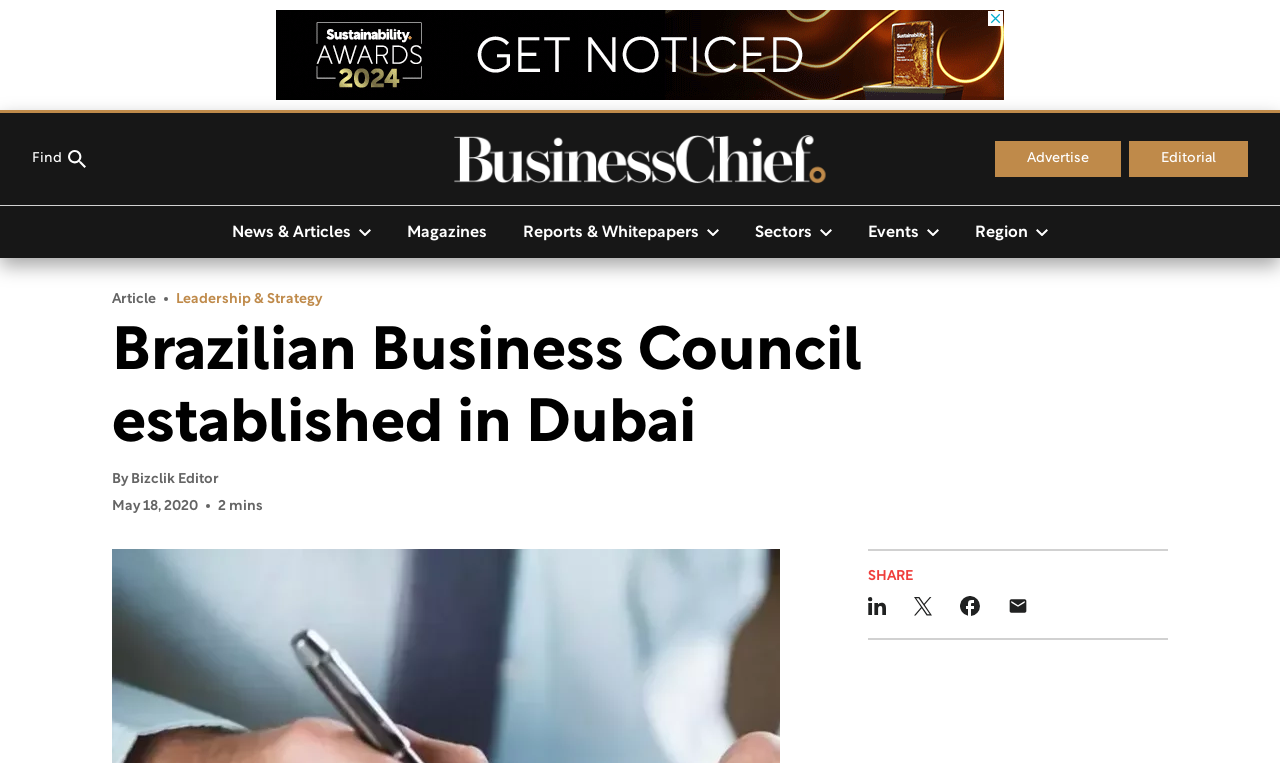Please use the details from the image to answer the following question comprehensively:
When was the article published?

I determined the publication date by looking at the static text 'May 18, 2020' which is located below the author's name.